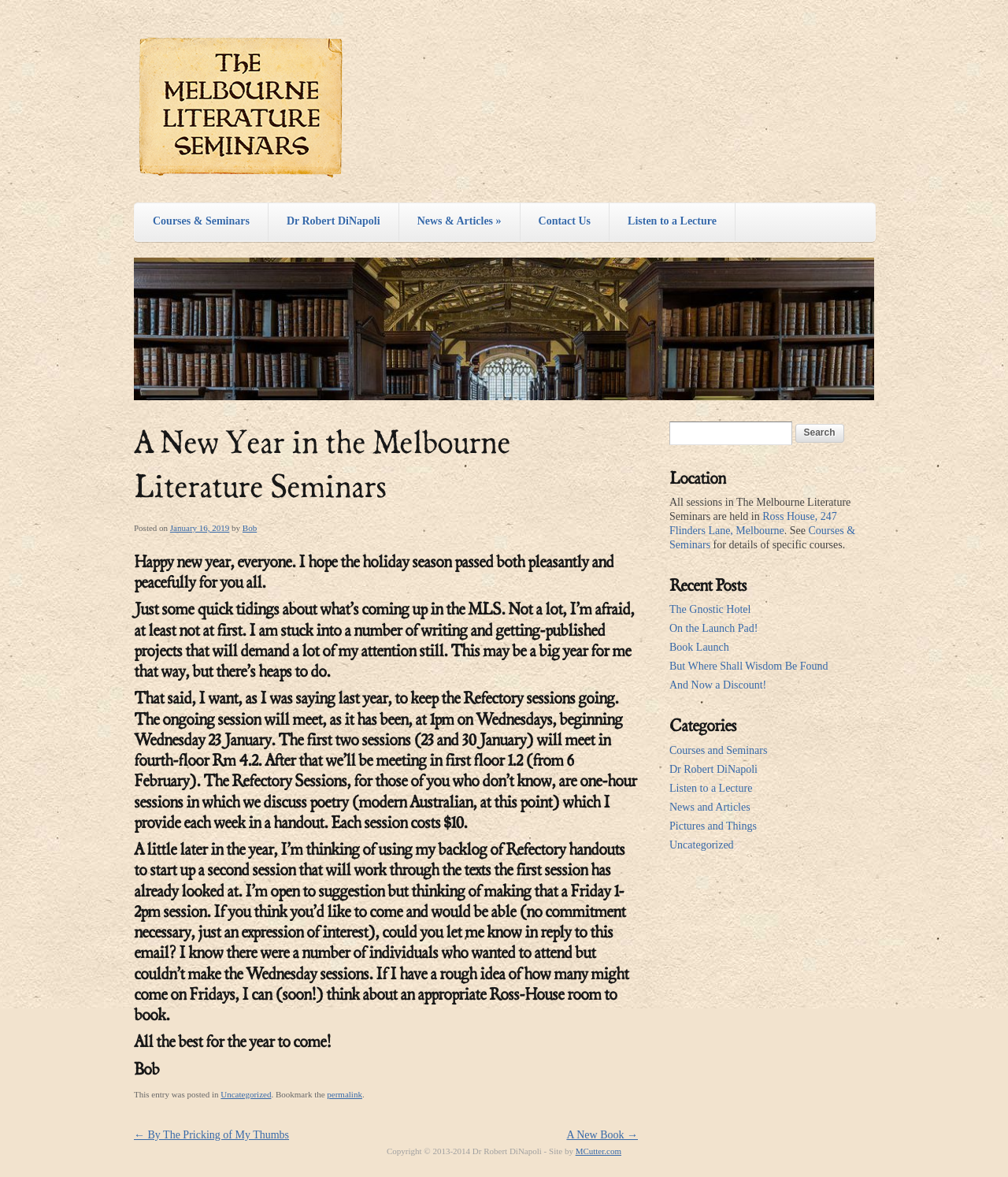What is the name of the building where the Refectory sessions will be held from 6 February?
Give a one-word or short-phrase answer derived from the screenshot.

First floor 1.2